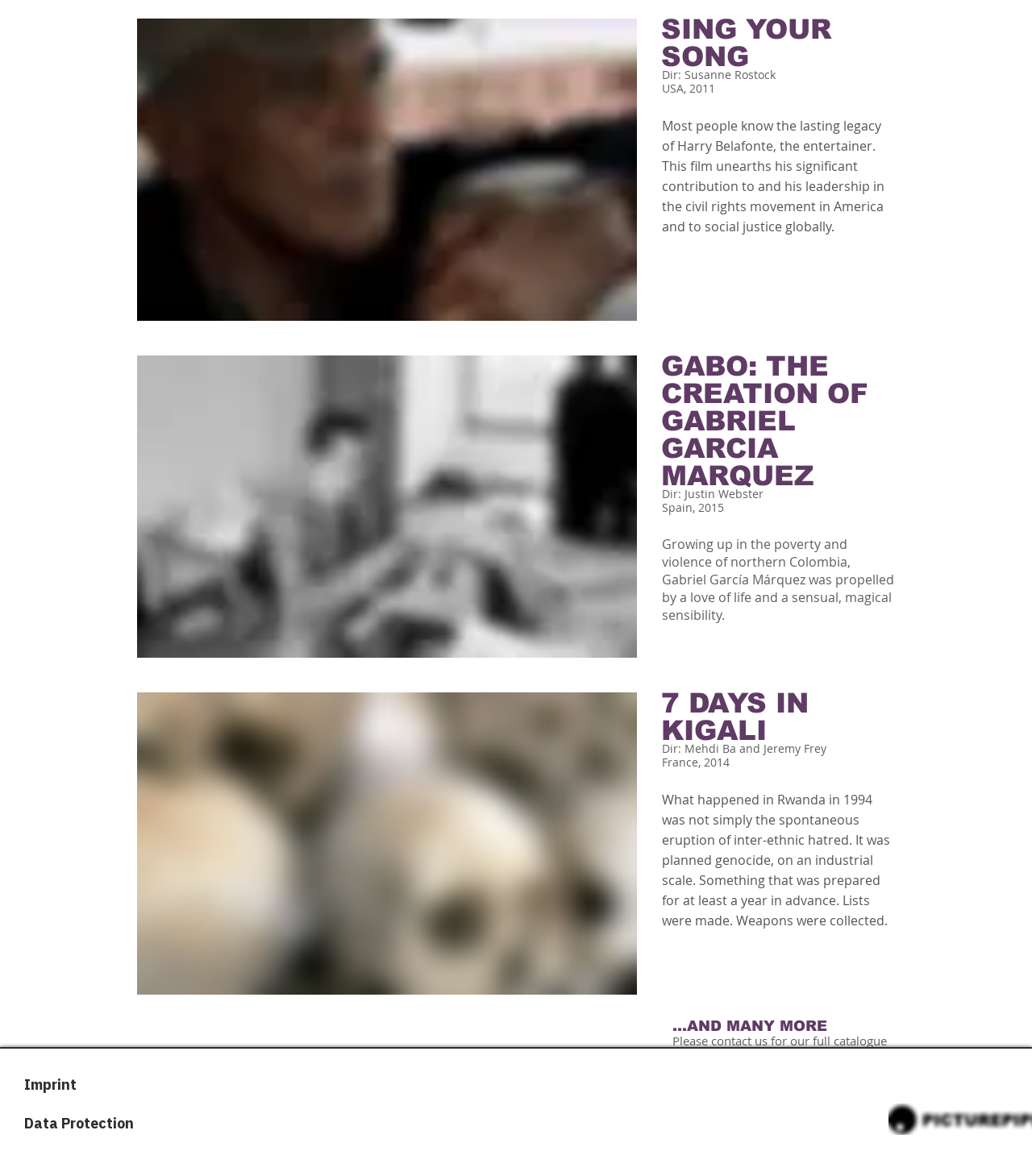Determine the bounding box coordinates (top-left x, top-left y, bottom-right x, bottom-right y) of the UI element described in the following text: Data Protection

[0.023, 0.937, 0.22, 0.973]